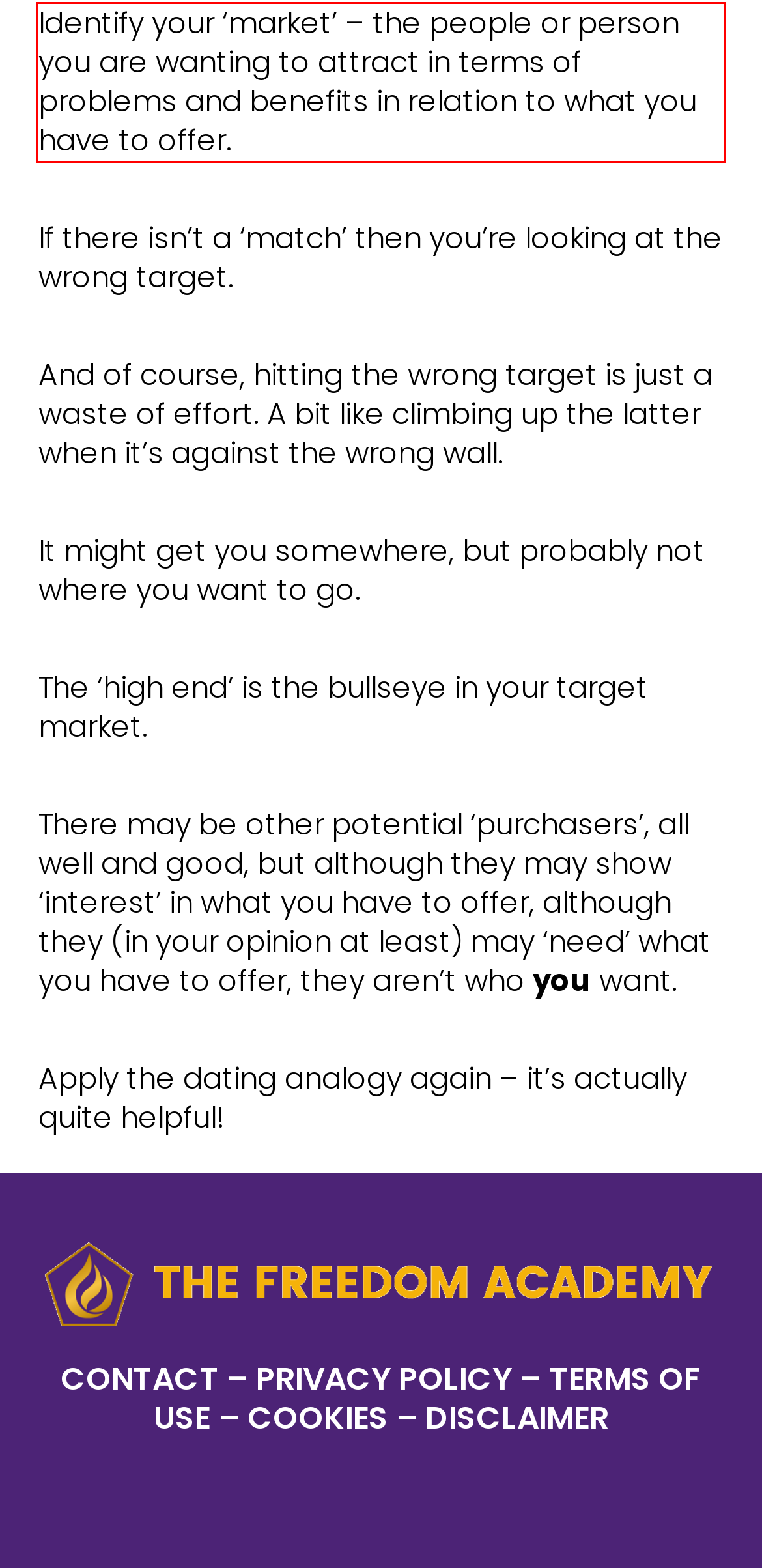Analyze the webpage screenshot and use OCR to recognize the text content in the red bounding box.

Identify your ‘market’ – the people or person you are wanting to attract in terms of problems and benefits in relation to what you have to offer.